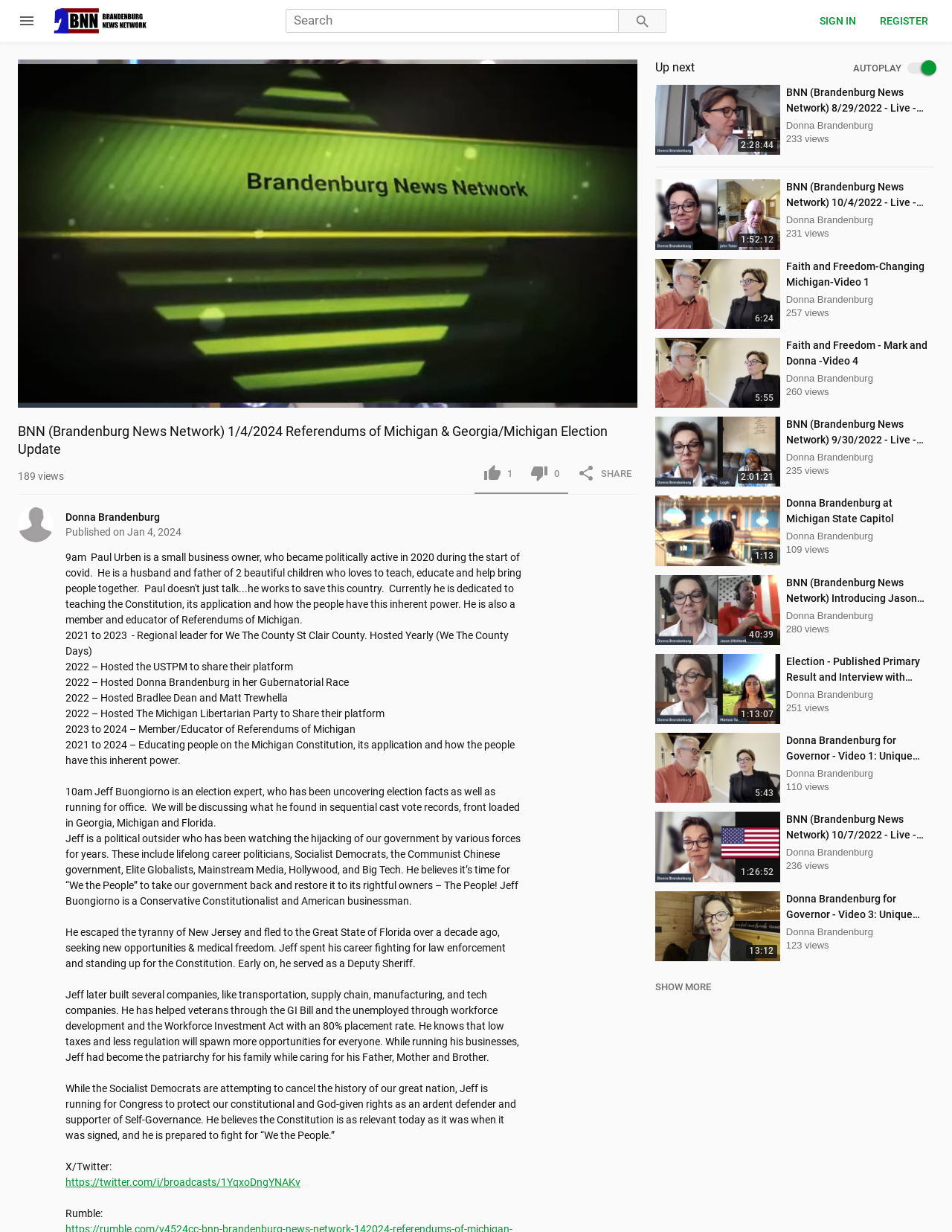Kindly provide the bounding box coordinates of the section you need to click on to fulfill the given instruction: "show more videos".

[0.688, 0.797, 0.747, 0.805]